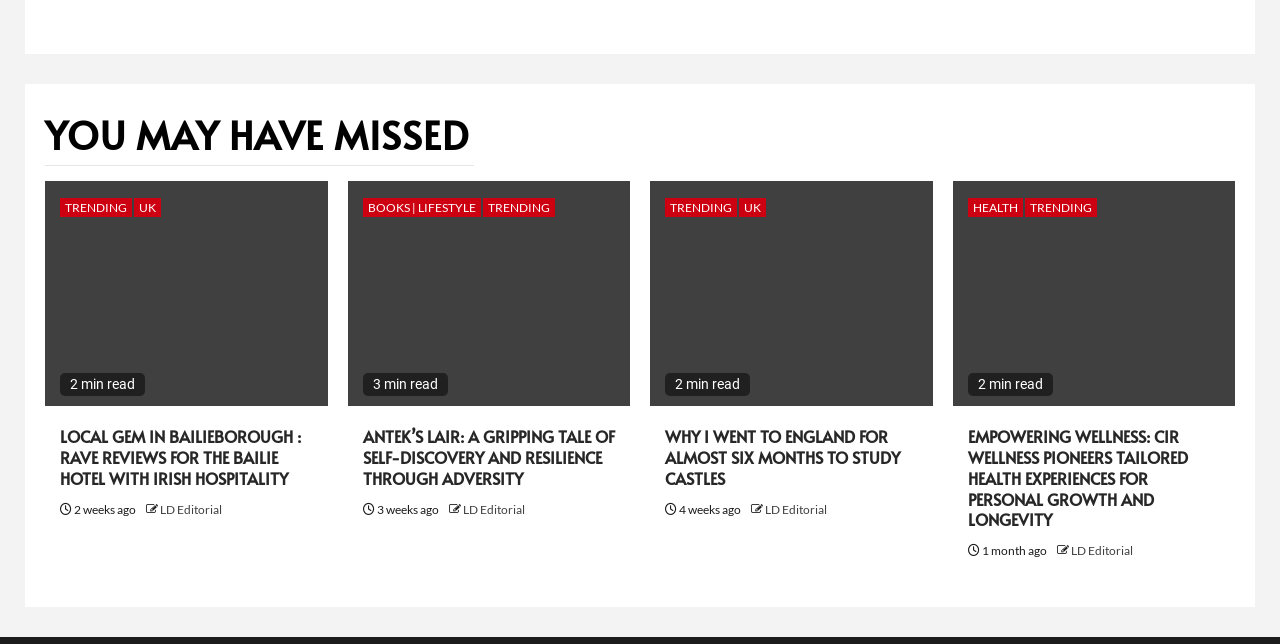Could you locate the bounding box coordinates for the section that should be clicked to accomplish this task: "View the 'WHY I WENT TO ENGLAND FOR ALMOST SIX MONTHS TO STUDY CASTLES' article".

[0.52, 0.662, 0.717, 0.759]